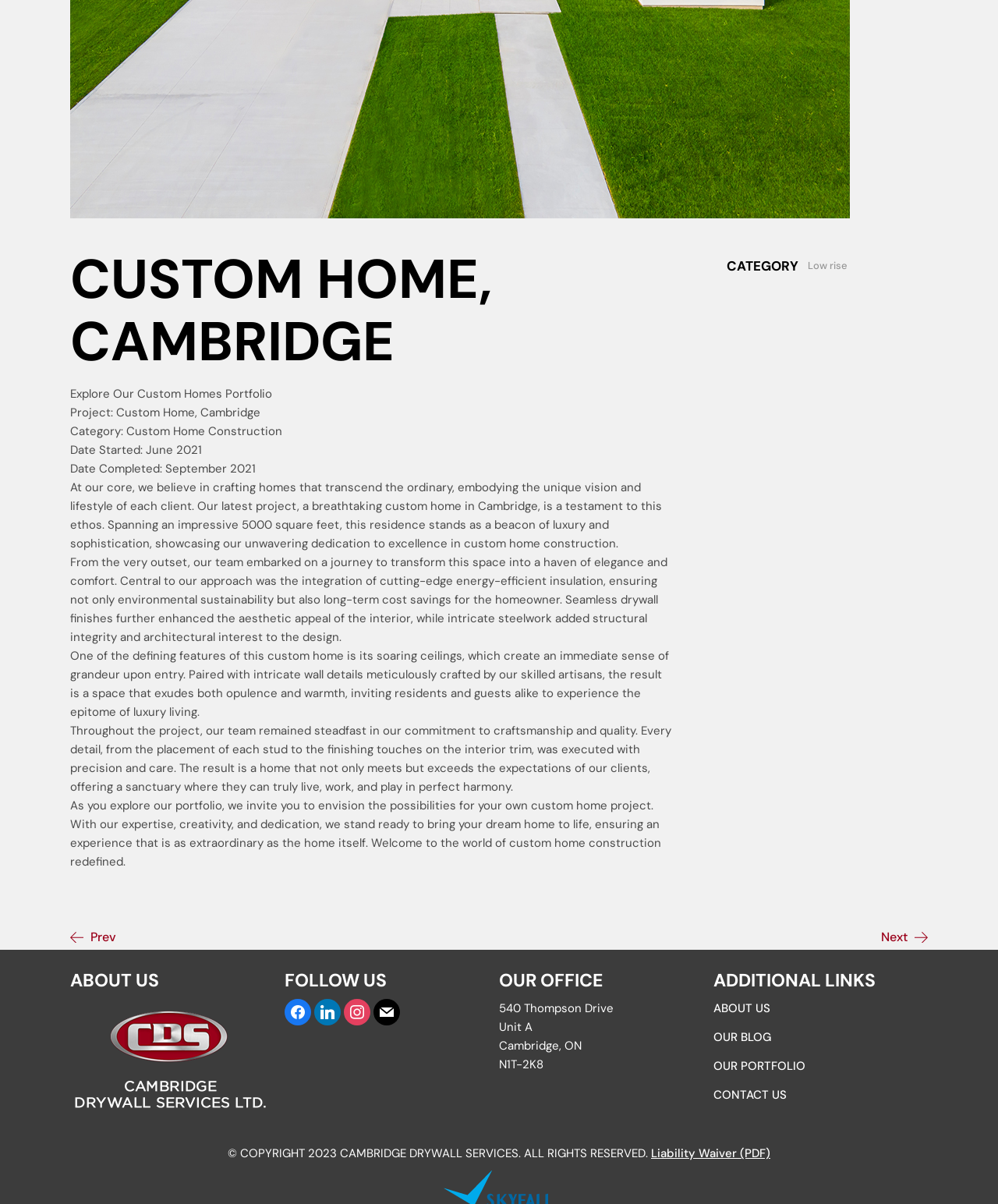Using the description "Liability Waiver (PDF)", predict the bounding box of the relevant HTML element.

[0.652, 0.951, 0.772, 0.964]